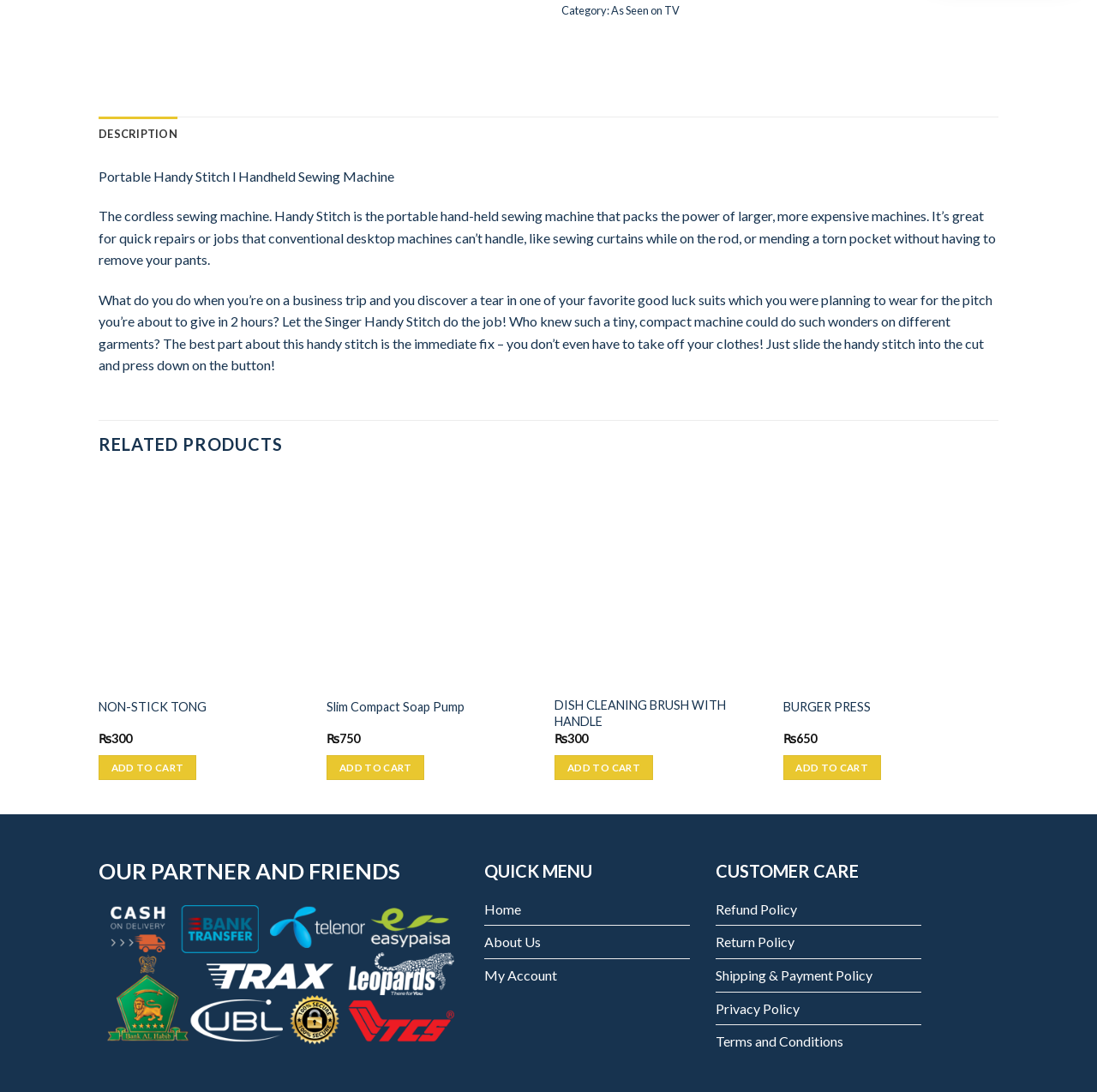Identify the coordinates of the bounding box for the element described below: "aria-label="DISH CLEANING BRUSH WITH HANDLE"". Return the coordinates as four float numbers between 0 and 1: [left, top, right, bottom].

[0.506, 0.435, 0.698, 0.629]